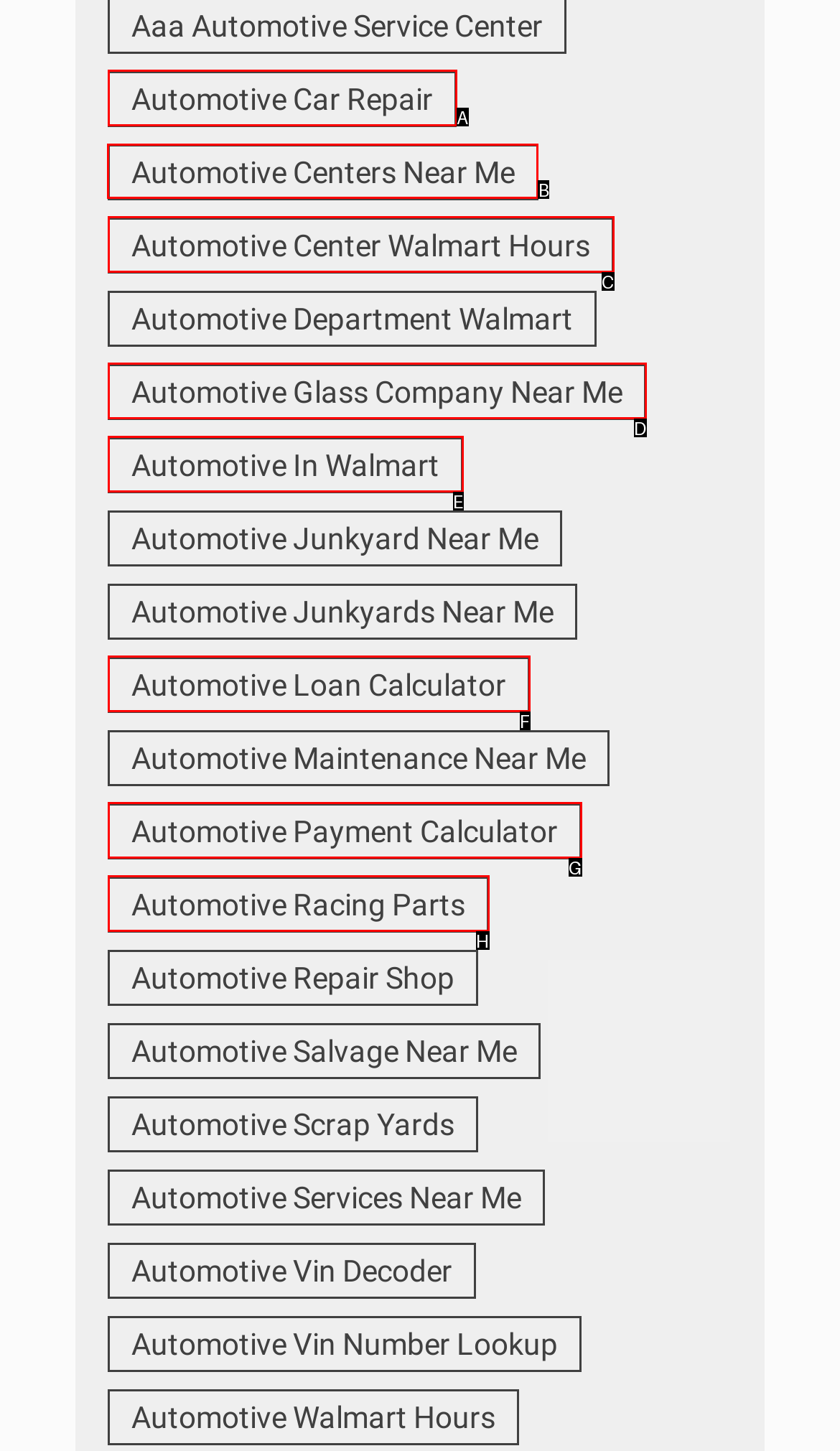Which UI element should be clicked to perform the following task: Find automotive centers near me? Answer with the corresponding letter from the choices.

B